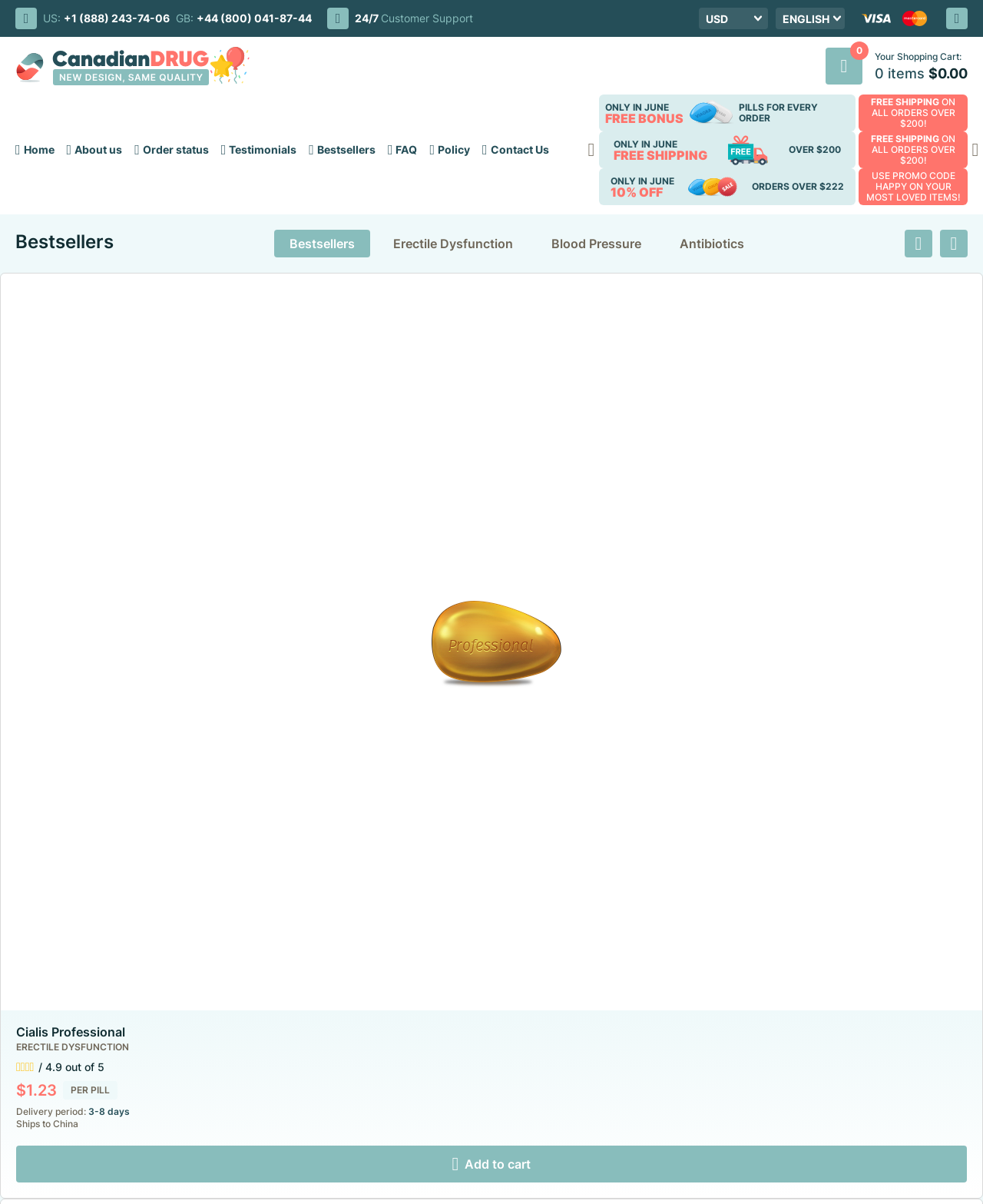Provide a short answer using a single word or phrase for the following question: 
What is the minimum order amount for free shipping?

$200